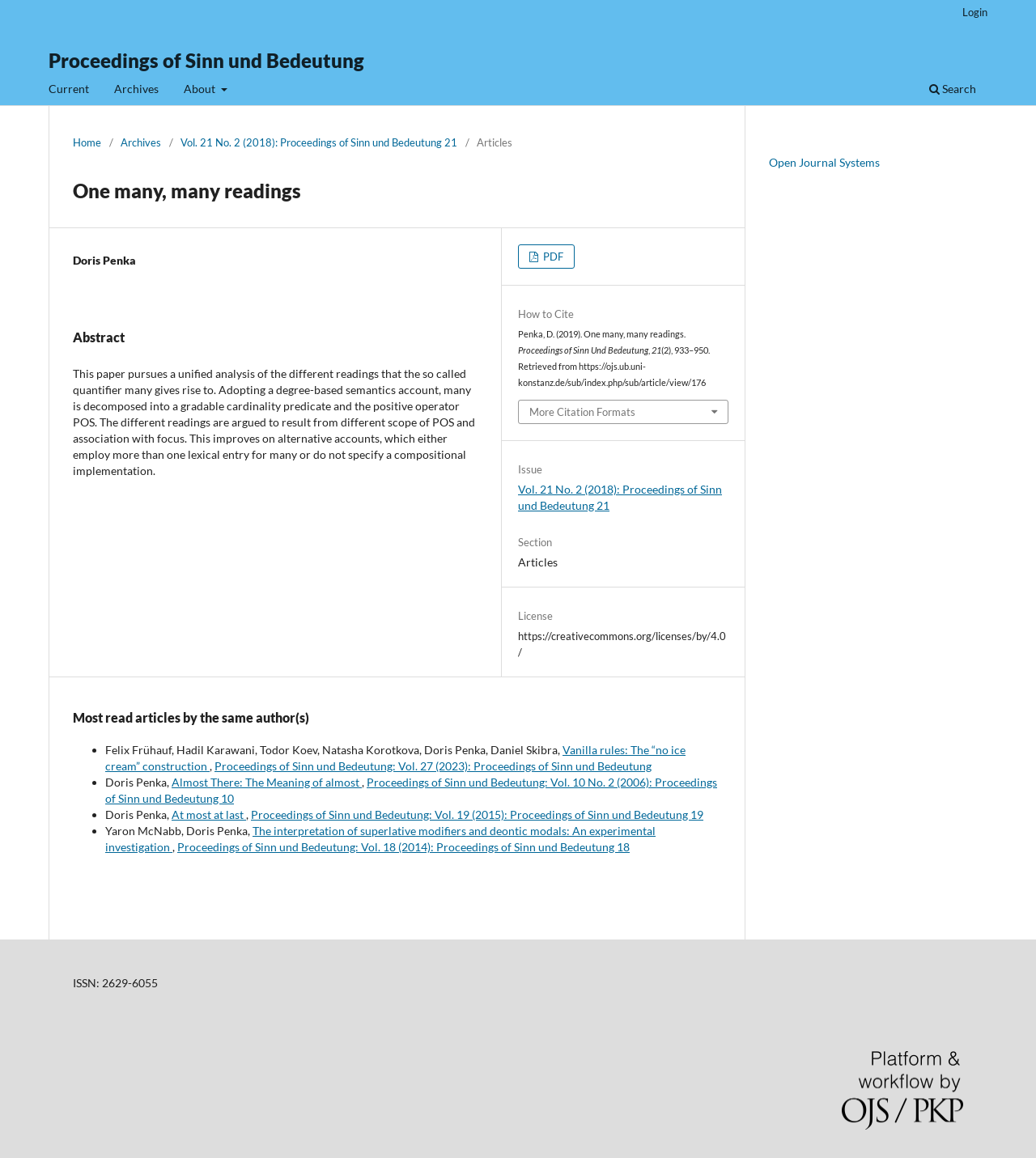What is the title of the article?
Please answer the question with a detailed response using the information from the screenshot.

The title of the article can be found in the heading element with the text 'One many, many readings' which is located at the top of the main content area.